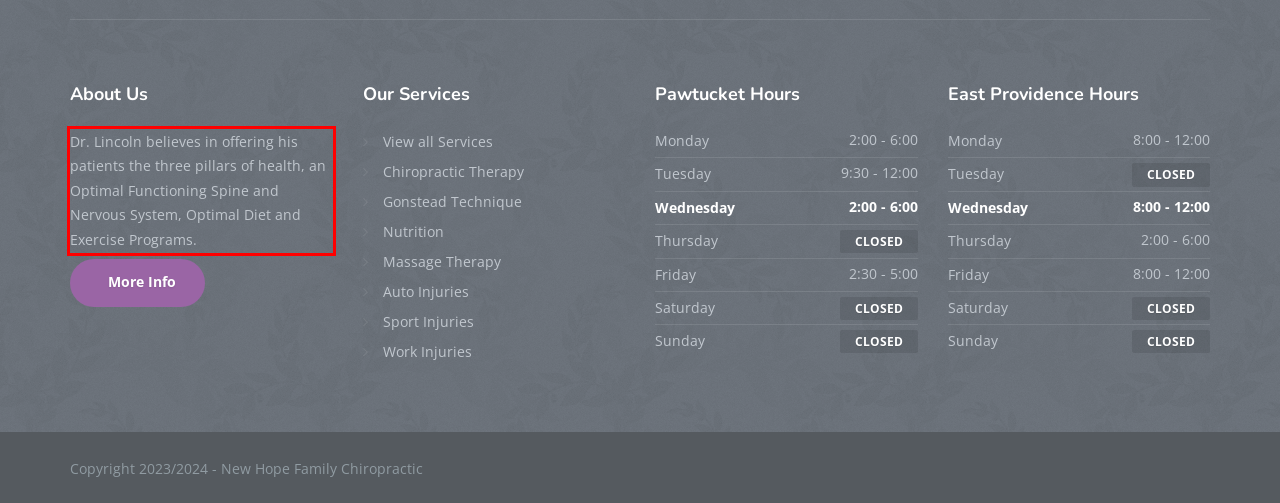Within the screenshot of a webpage, identify the red bounding box and perform OCR to capture the text content it contains.

Dr. Lincoln believes in offering his patients the three pillars of health, an Optimal Functioning Spine and Nervous System, Optimal Diet and Exercise Programs.